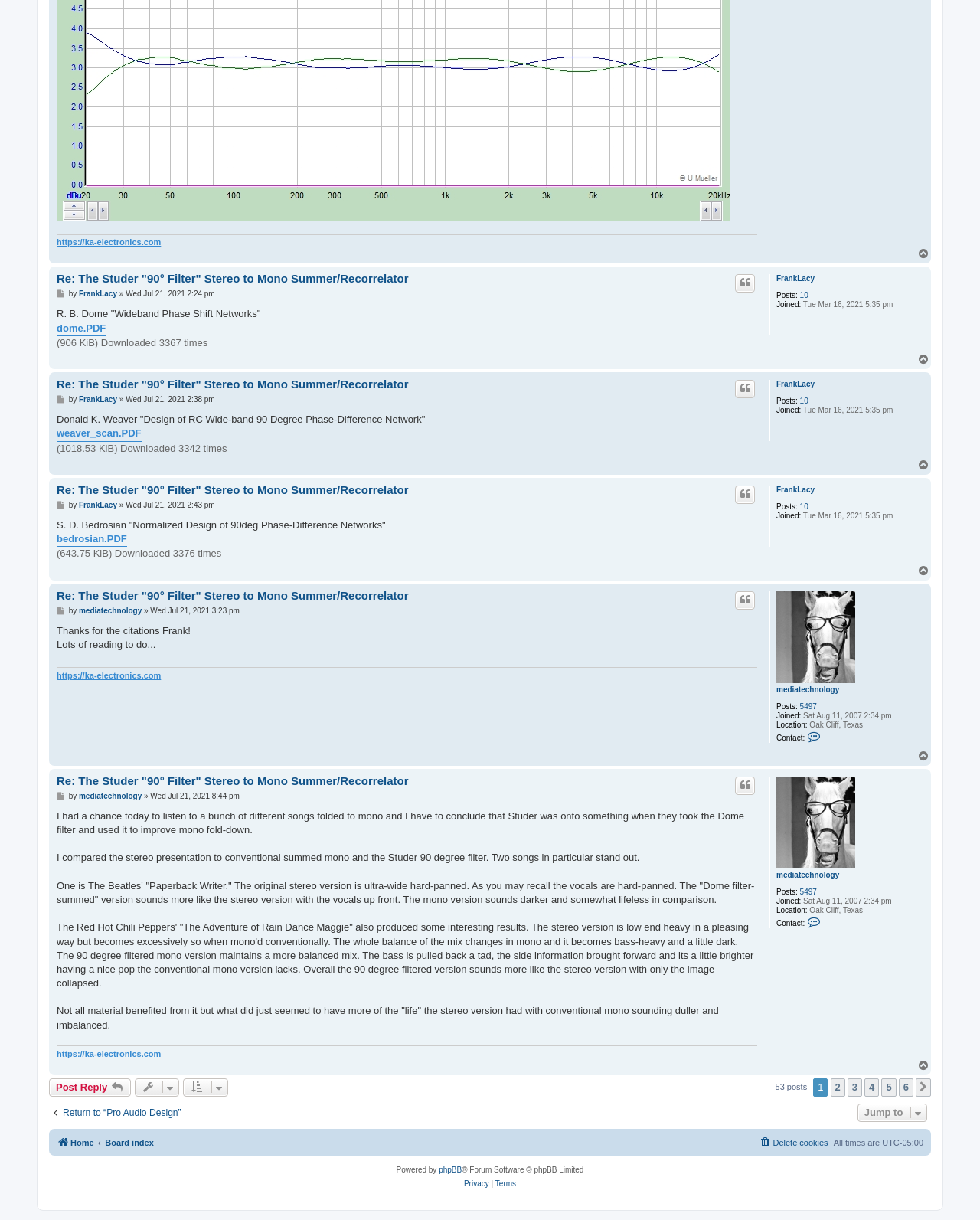Based on the element description: "weaver_scan.PDF", identify the bounding box coordinates for this UI element. The coordinates must be four float numbers between 0 and 1, listed as [left, top, right, bottom].

[0.058, 0.35, 0.144, 0.362]